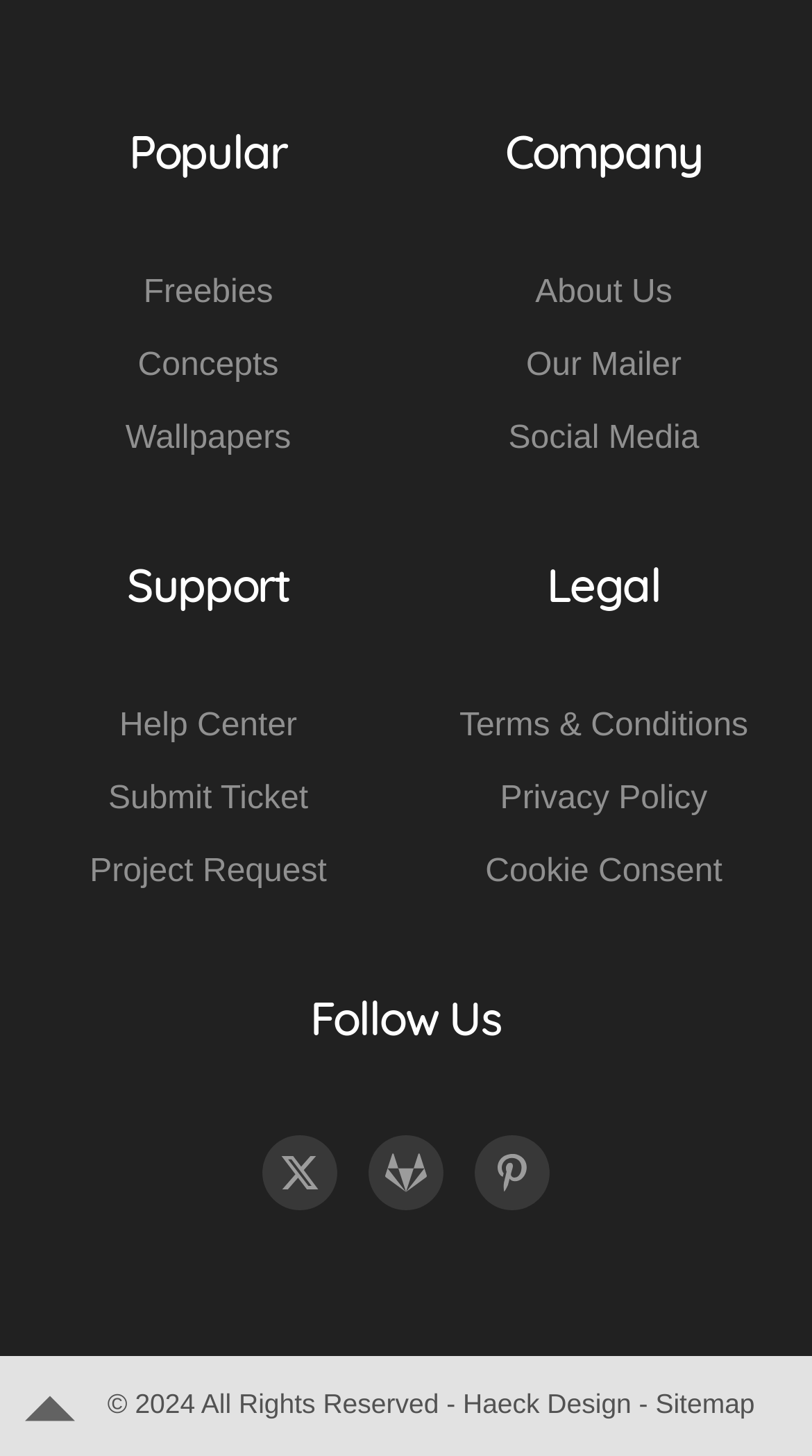Identify the bounding box coordinates of the region that needs to be clicked to carry out this instruction: "Follow HaeckDesign on Twitter". Provide these coordinates as four float numbers ranging from 0 to 1, i.e., [left, top, right, bottom].

[0.323, 0.779, 0.415, 0.831]